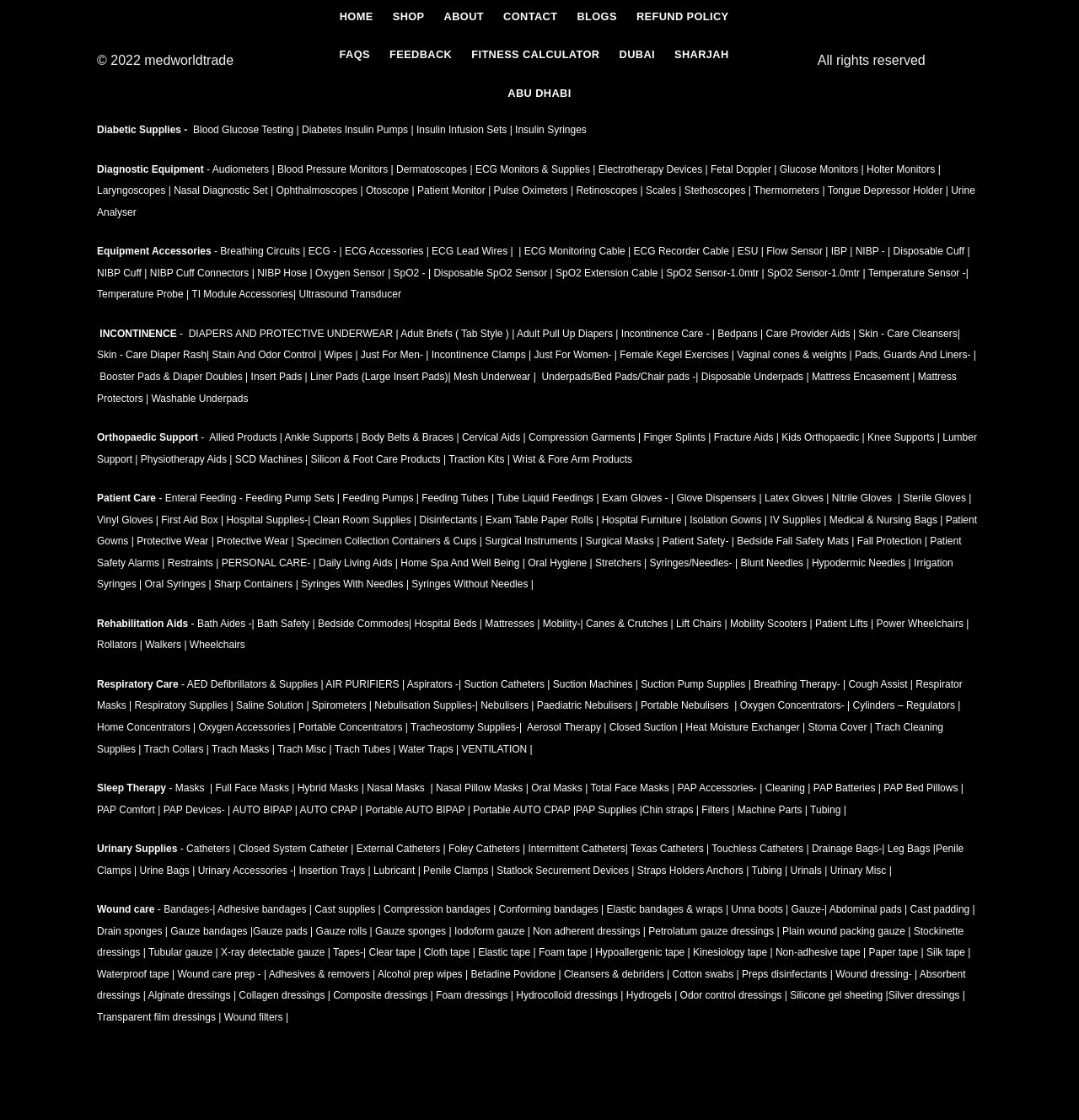Locate the bounding box coordinates of the clickable area needed to fulfill the instruction: "Explore Blood Glucose Testing".

[0.179, 0.111, 0.272, 0.121]